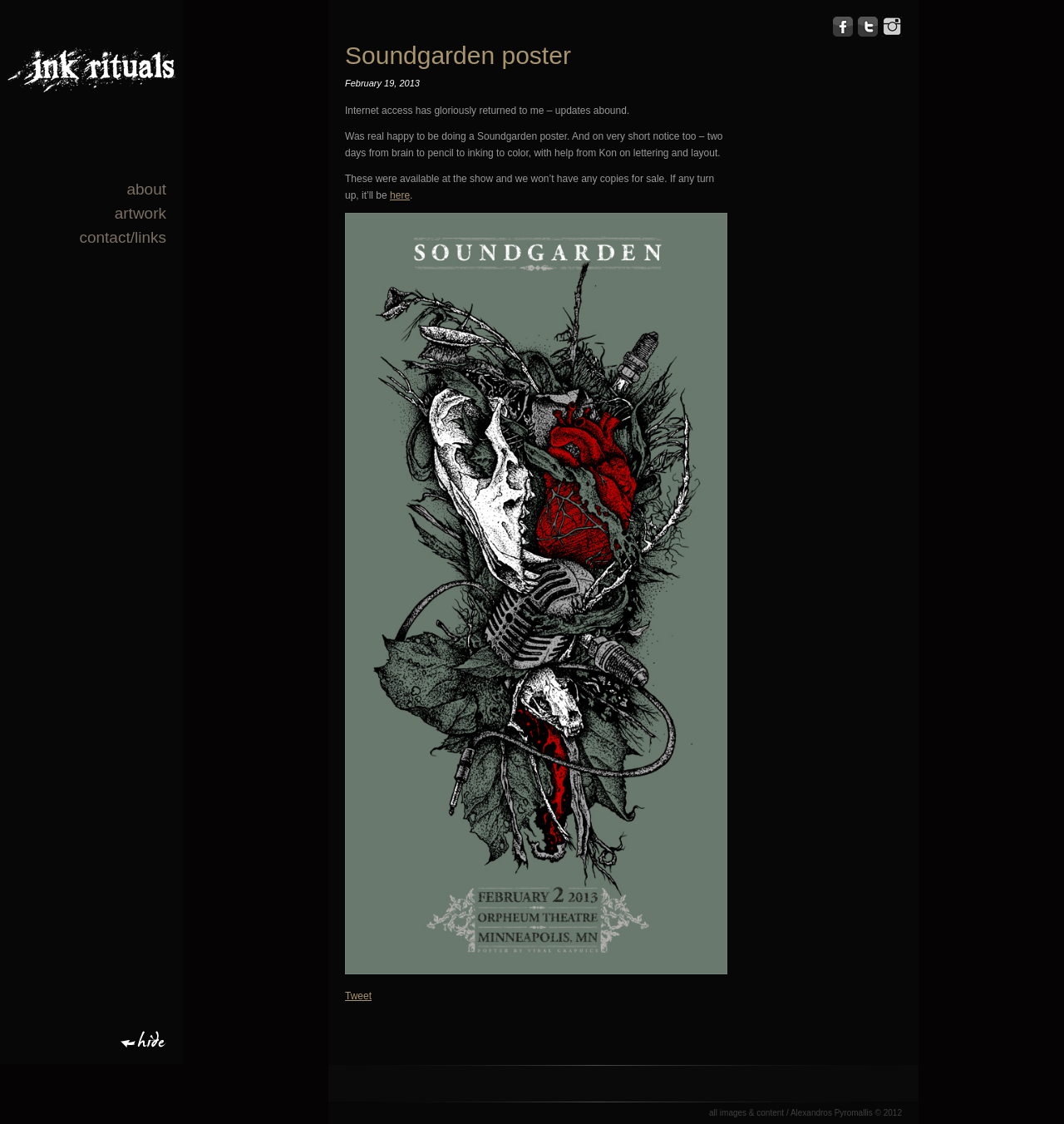Elaborate on the information and visuals displayed on the webpage.

The webpage appears to be a blog post or article about a Soundgarden poster created by the author. At the top left, there is a link to "Royale' Creative" accompanied by a small image. Below this, there are three links to "about", "artwork", and "contact/links" aligned horizontally.

On the right side of the page, near the top, there are three social media links, including Instagram, represented by an image. Below these links, there is a large heading that reads "Soundgarden poster".

The main content of the page is a series of paragraphs describing the creation of the Soundgarden poster. The text is divided into four sections, with the first section mentioning the return of internet access and updates. The second section describes the process of creating the poster, including the short notice and collaboration with Kon on lettering and layout. The third section mentions the availability of the posters at the show, and the fourth section appears to be a truncated sentence.

To the right of the third paragraph, there is a link to "here". Below the main content, there is a large image that takes up most of the width of the page. At the very bottom of the page, there is a link to "Tweet" and a copyright notice that reads "all images & content / Alexandros Pyromallis © 2012".